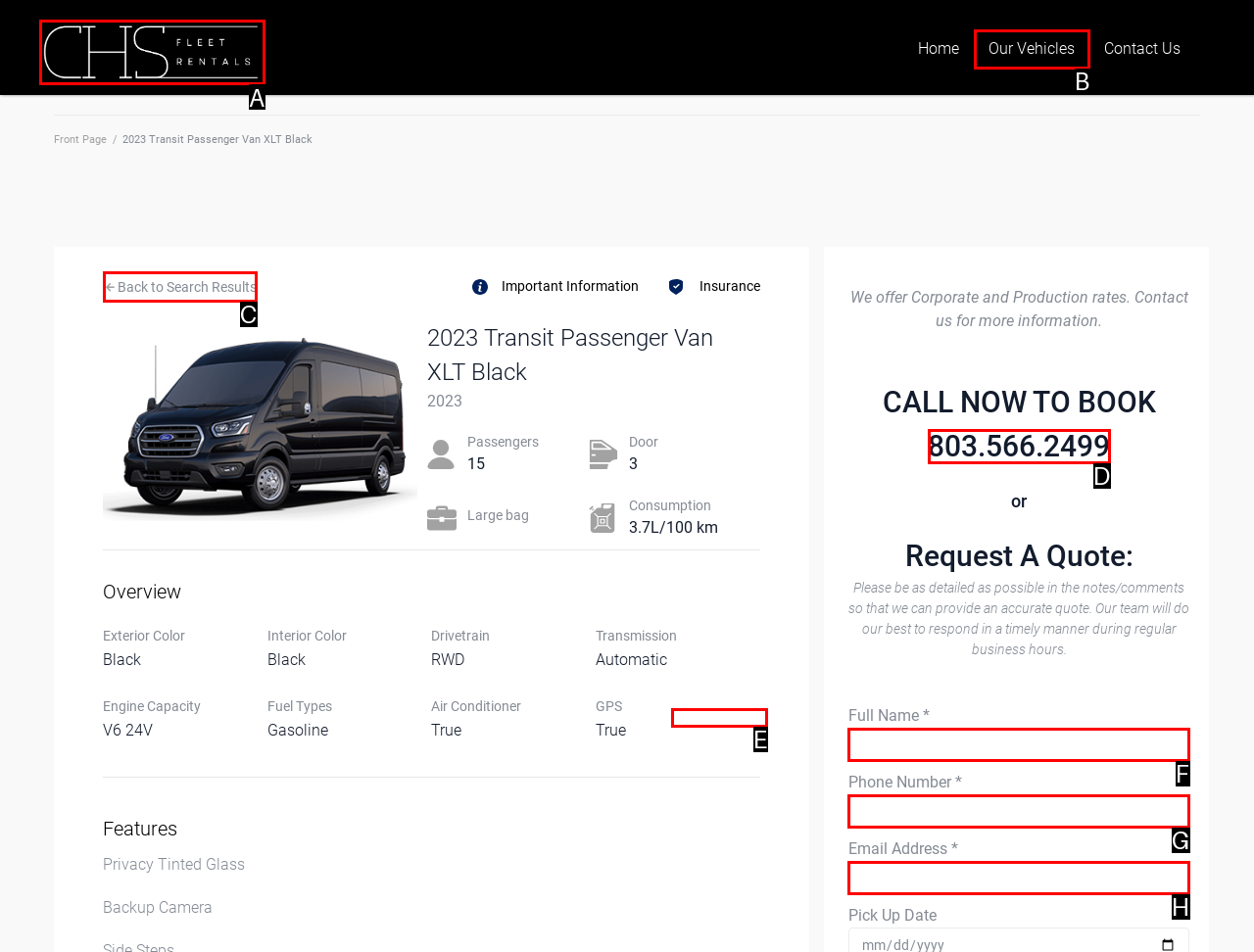Find the option that aligns with: alt="CHS Fleet Rentals"
Provide the letter of the corresponding option.

A